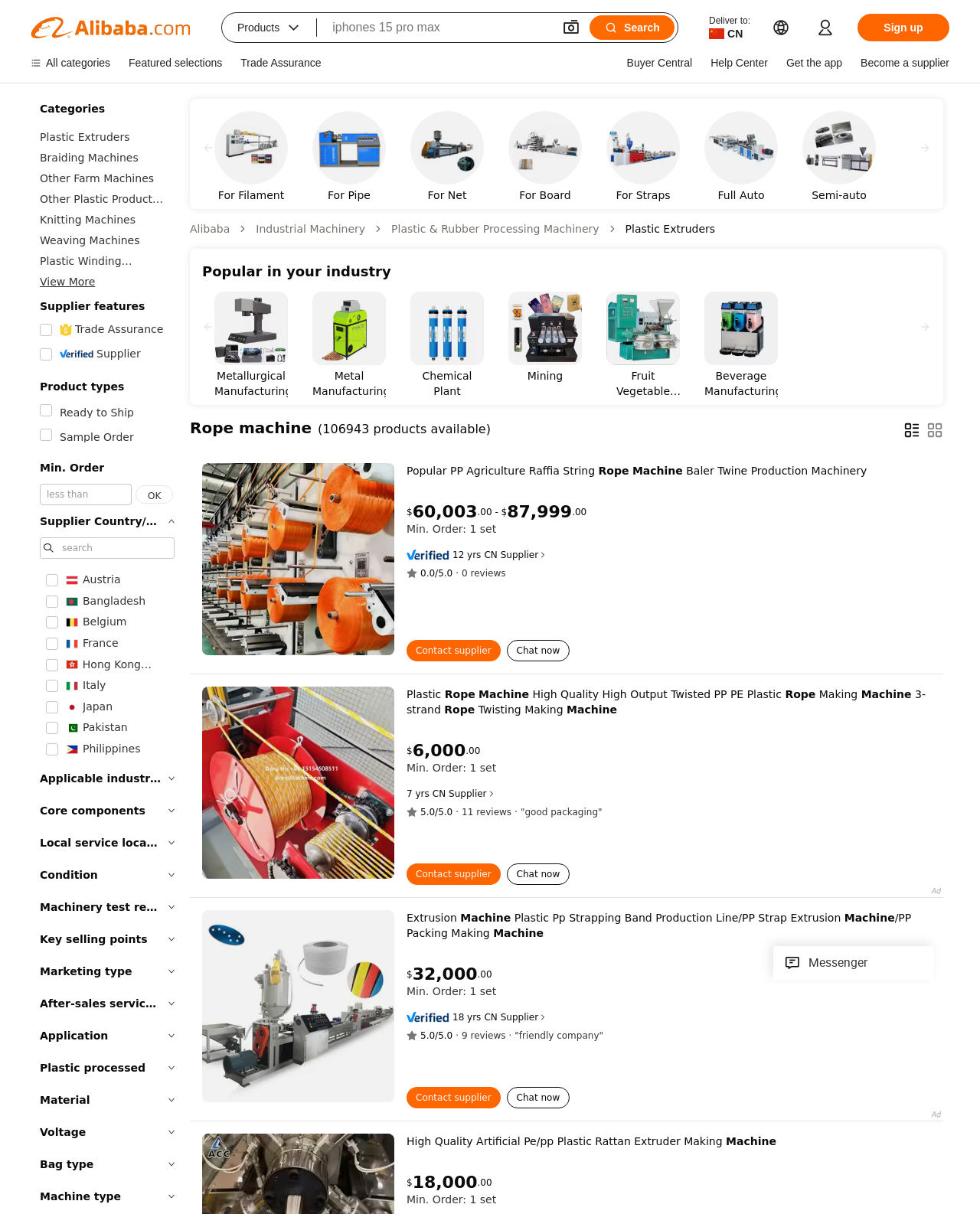From the image, can you give a detailed response to the question below:
How many supplier countries or regions are listed on this webpage?

I counted the number of generic elements under the heading 'Supplier Country/Region' and found 24 options, including Austria, Bangladesh, Belgium, and so on.